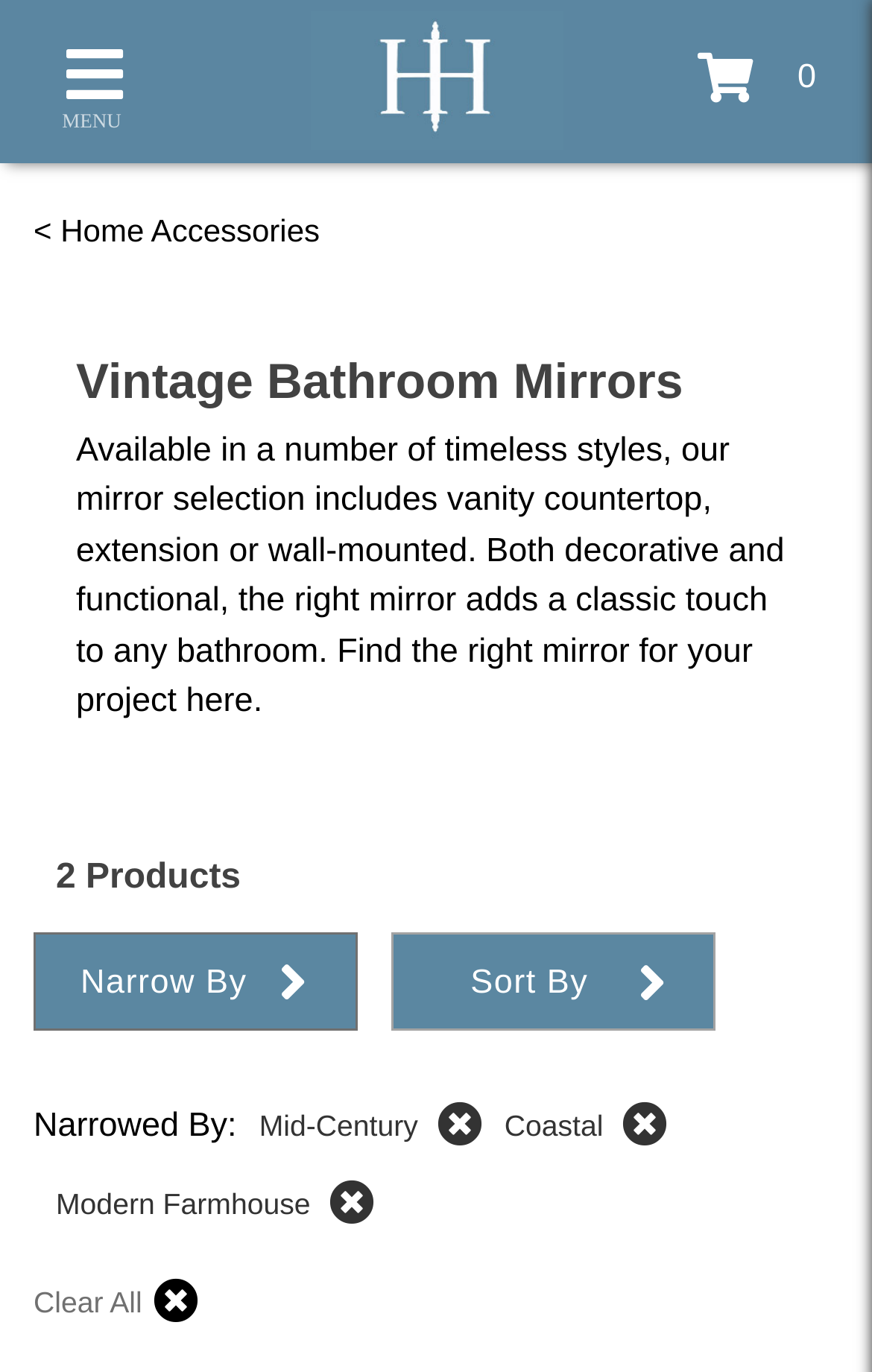Identify the text that serves as the heading for the webpage and generate it.

Vintage Bathroom Mirrors